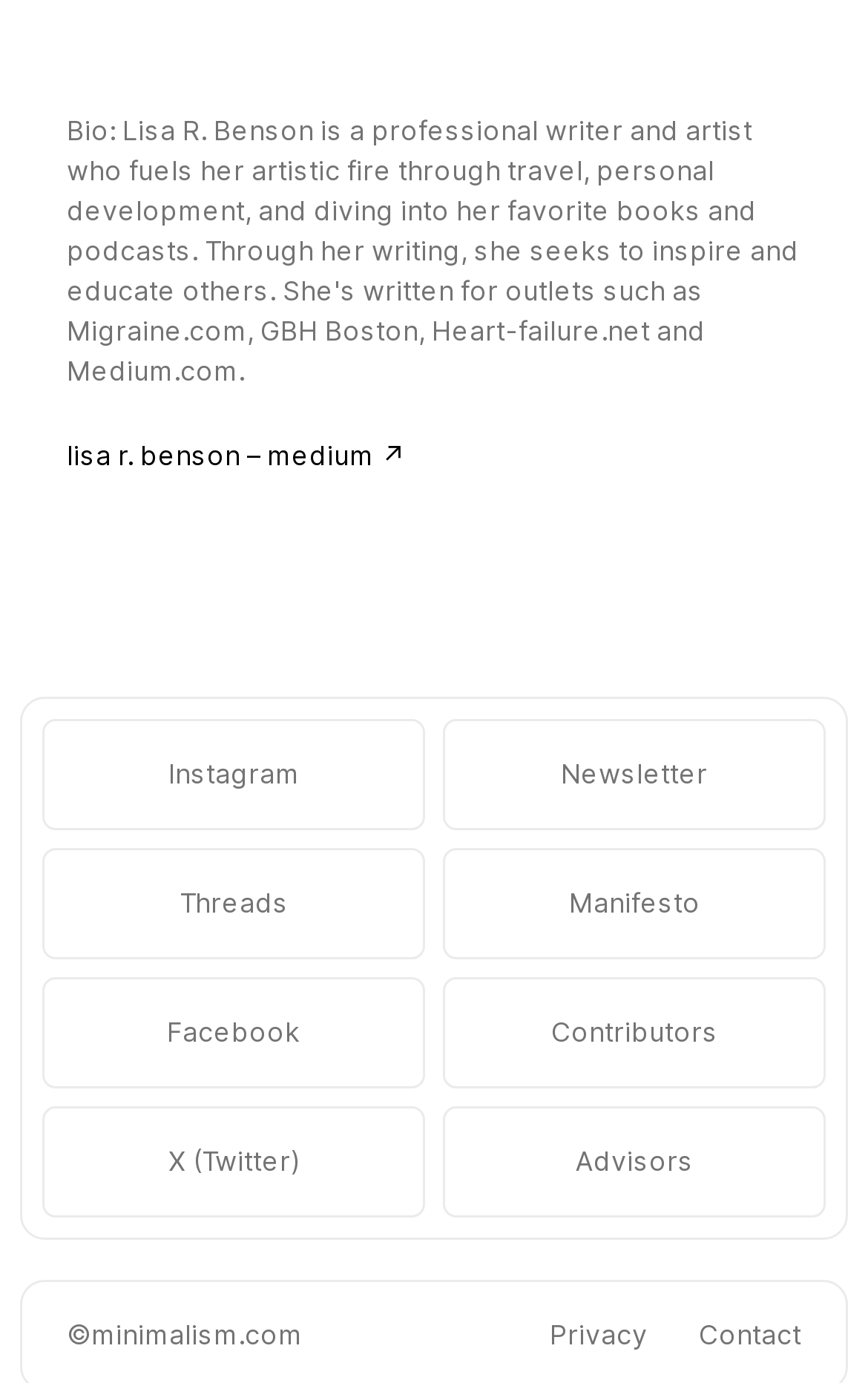Determine the bounding box coordinates of the clickable region to carry out the instruction: "Check the Version History".

None